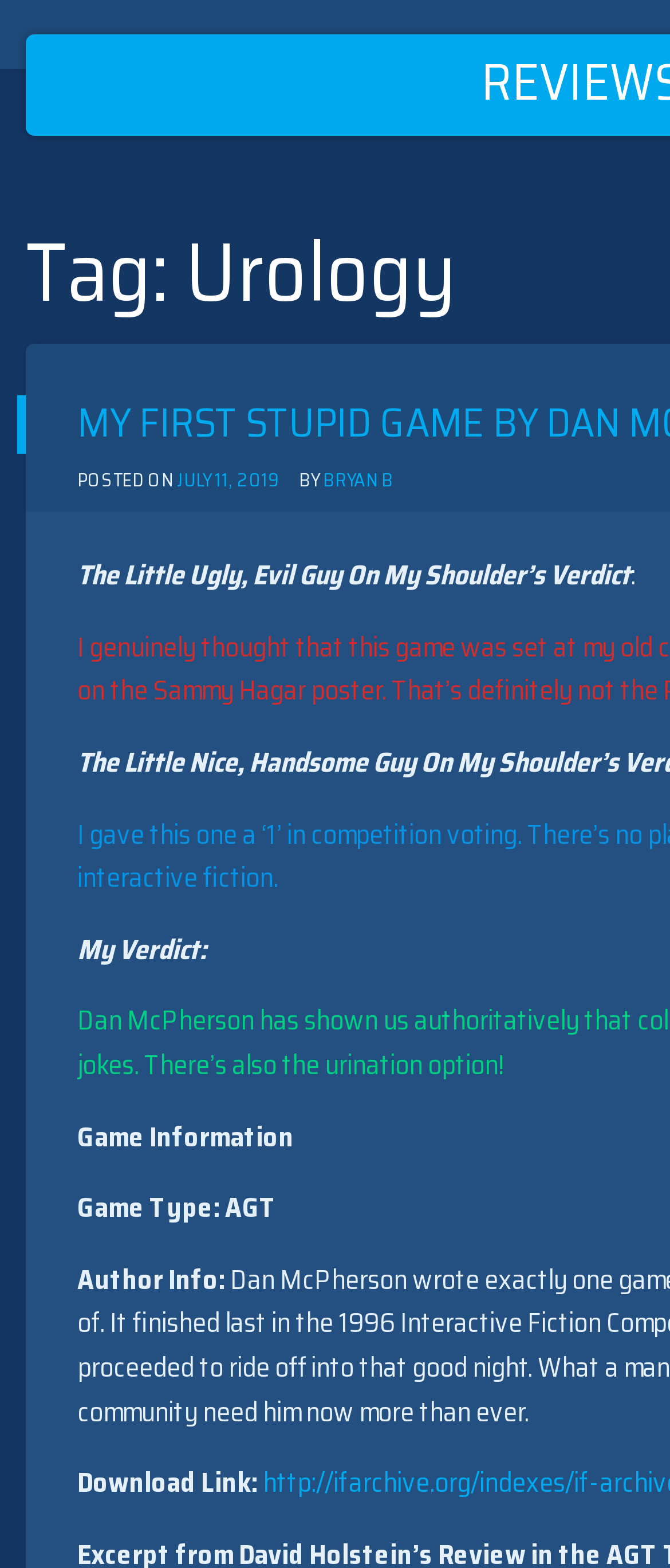Extract the bounding box coordinates for the UI element described as: "Bryan B".

[0.482, 0.297, 0.587, 0.315]